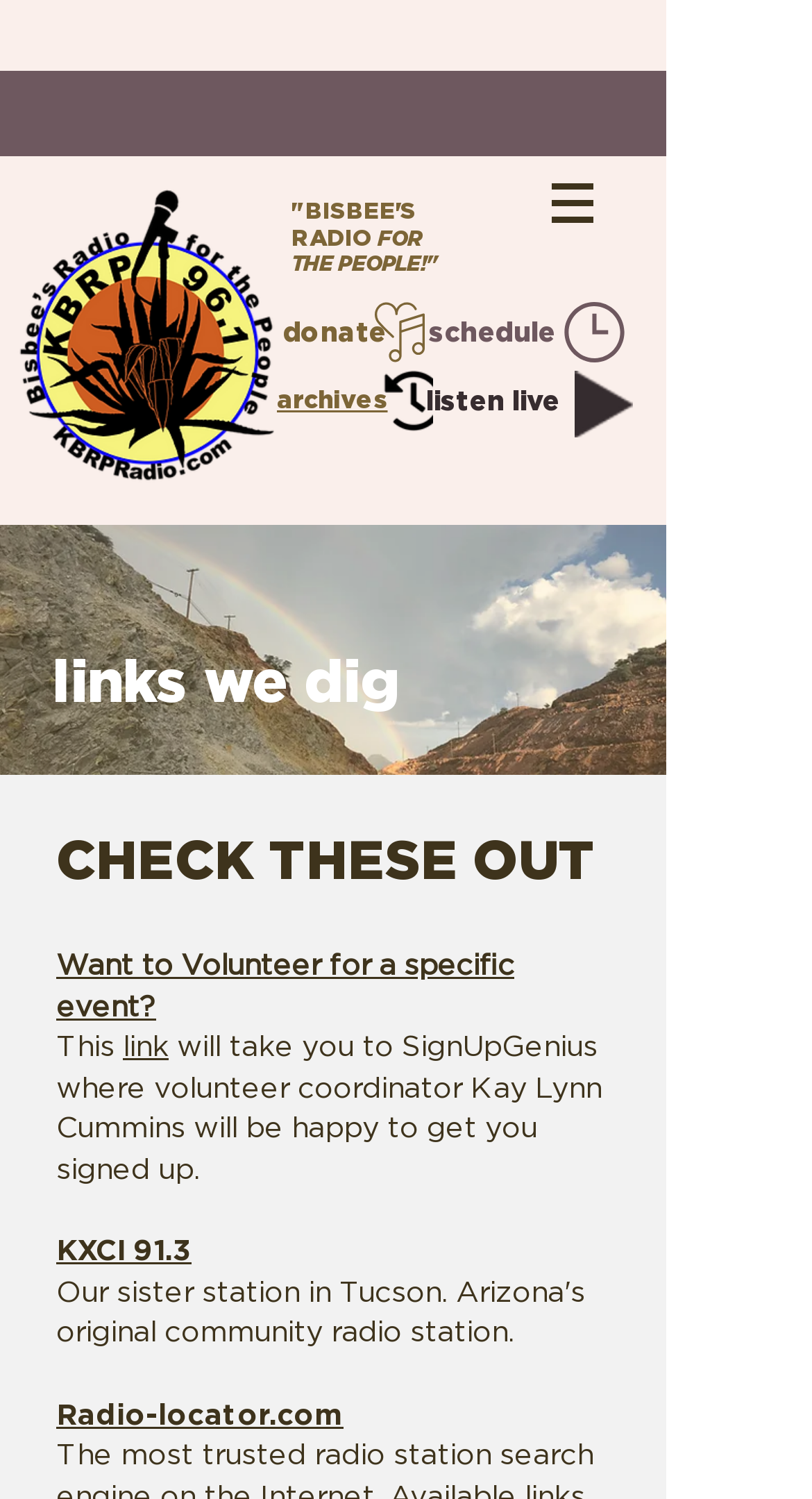Determine the bounding box coordinates of the clickable region to execute the instruction: "view schedule". The coordinates should be four float numbers between 0 and 1, denoted as [left, top, right, bottom].

[0.492, 0.211, 0.685, 0.235]